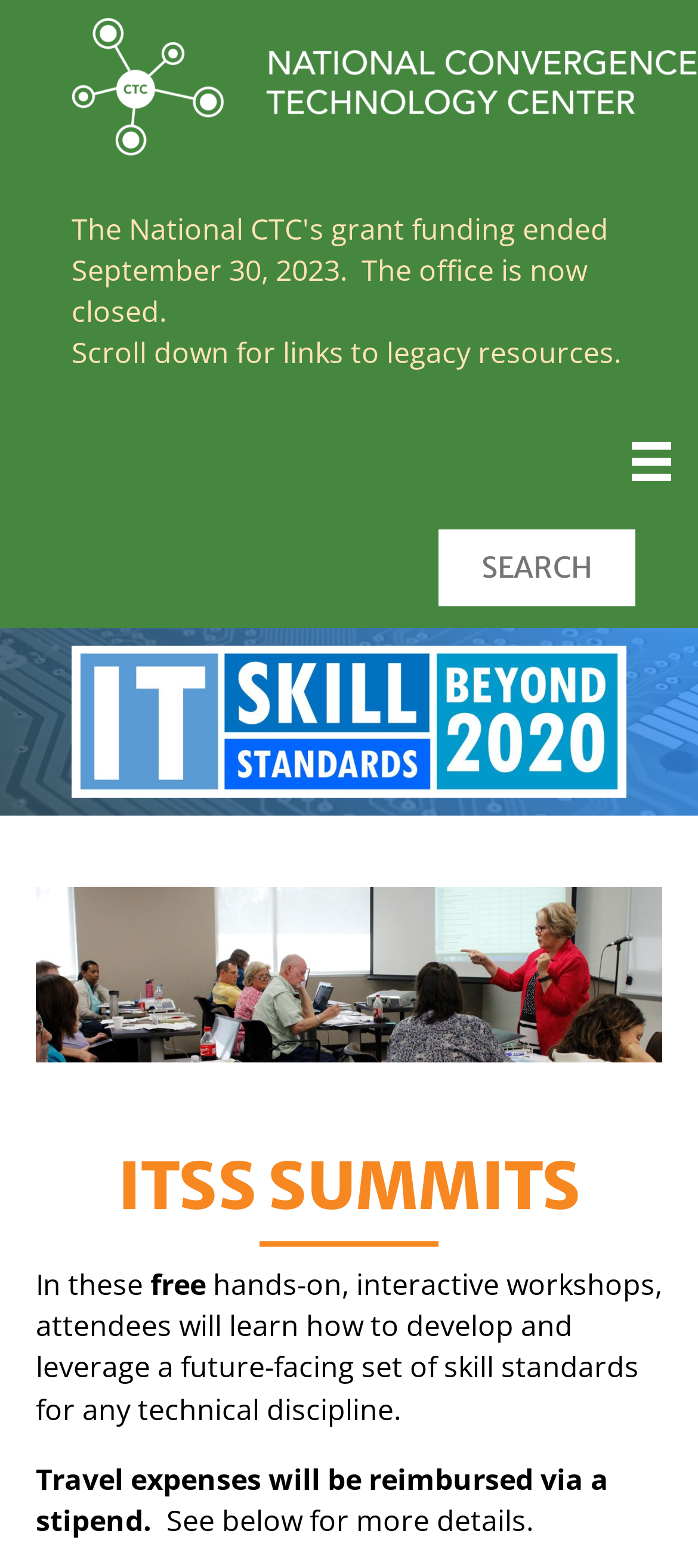Give a one-word or short phrase answer to this question: 
What is the function of the button with the text 'Menu'?

To open a menu